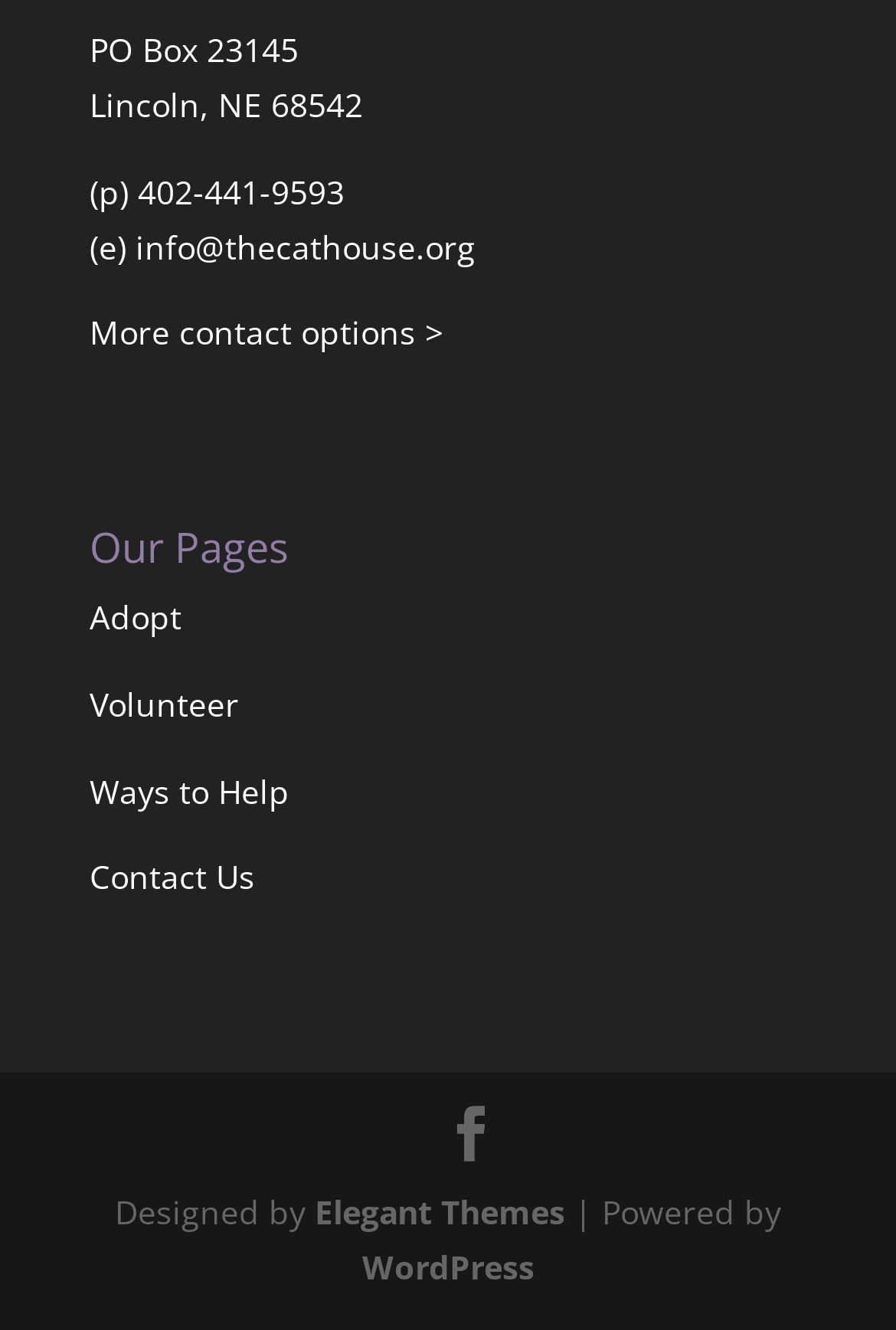Provide the bounding box coordinates of the UI element that matches the description: "aria-label="Search"".

None